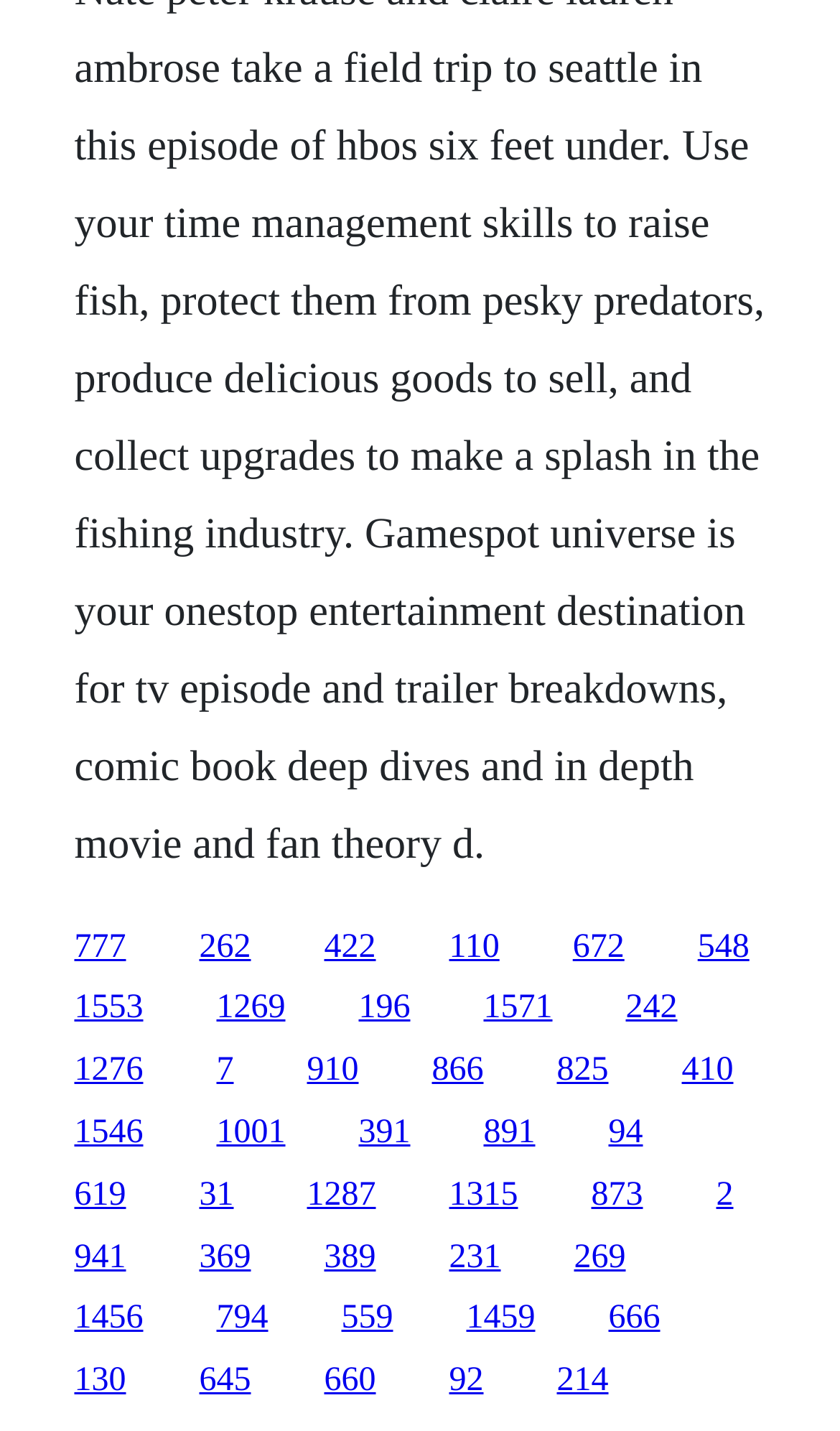Can you find the bounding box coordinates of the area I should click to execute the following instruction: "follow the 242 link"?

[0.745, 0.692, 0.806, 0.717]